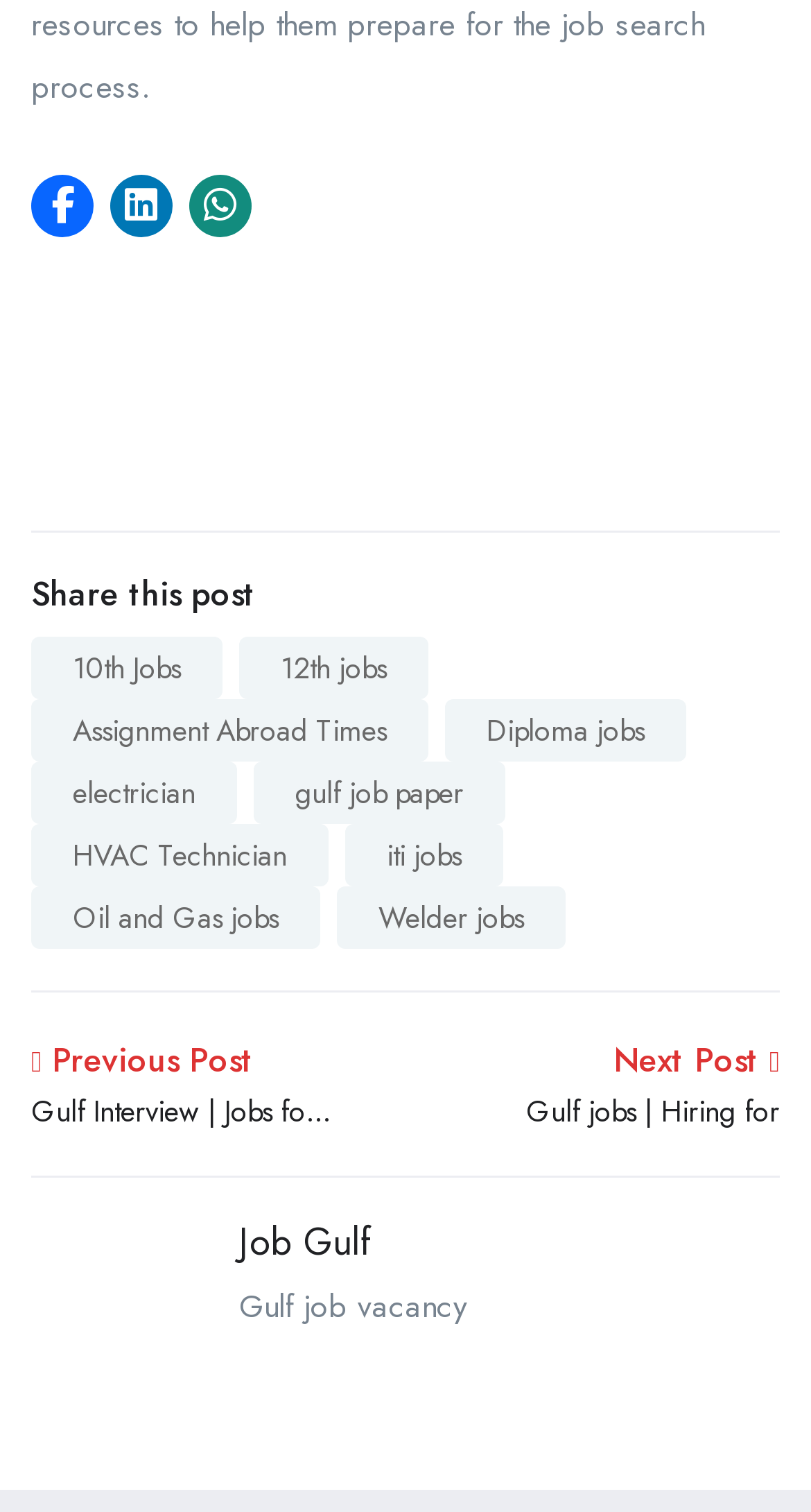What is the name of the website?
Please answer the question as detailed as possible based on the image.

The name of the website is 'Job Gulf' which is mentioned in the heading with a bounding box coordinate of [0.295, 0.518, 0.962, 0.55].